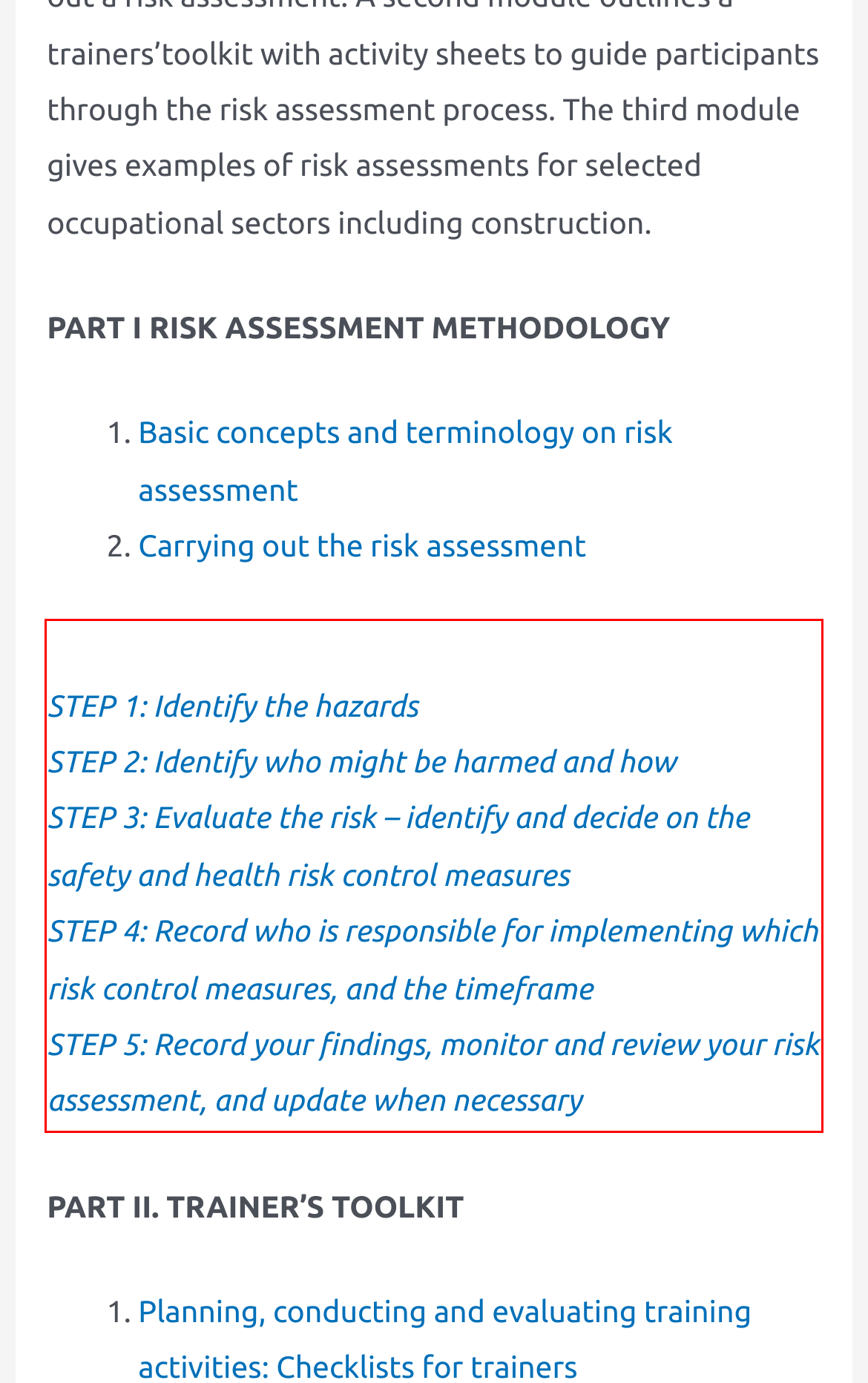Locate the red bounding box in the provided webpage screenshot and use OCR to determine the text content inside it.

STEP 1: Identify the hazards STEP 2: Identify who might be harmed and how STEP 3: Evaluate the risk – identify and decide on the safety and health risk control measures STEP 4: Record who is responsible for implementing which risk control measures, and the timeframe STEP 5: Record your findings, monitor and review your risk assessment, and update when necessary